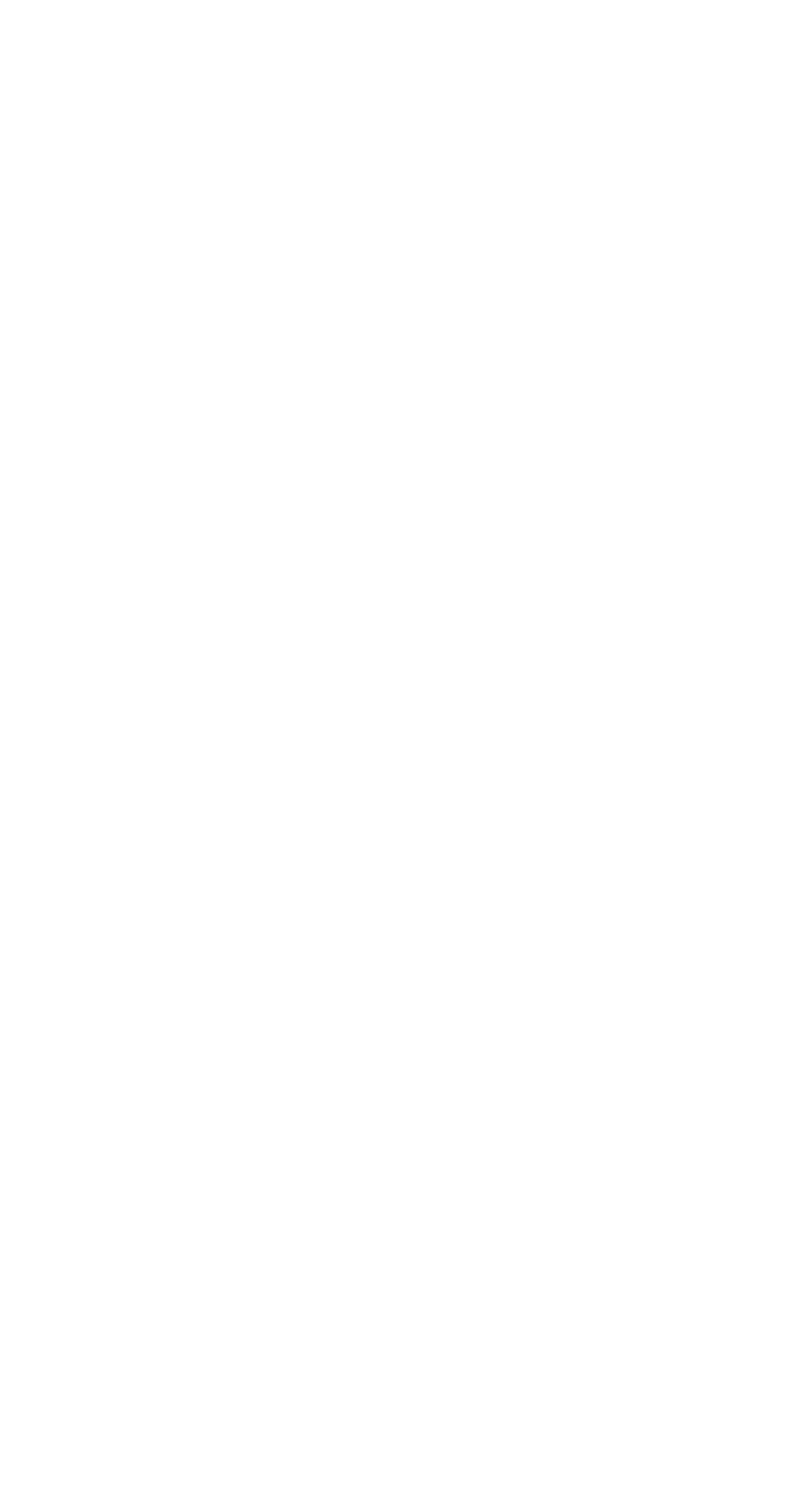From the details in the image, provide a thorough response to the question: What is the function of the button next to the search box?

The button next to the search box has the label 'Search', which suggests that it is intended to submit the search query entered in the search box. This is a common pattern in web design, where a search box is accompanied by a button to initiate the search.